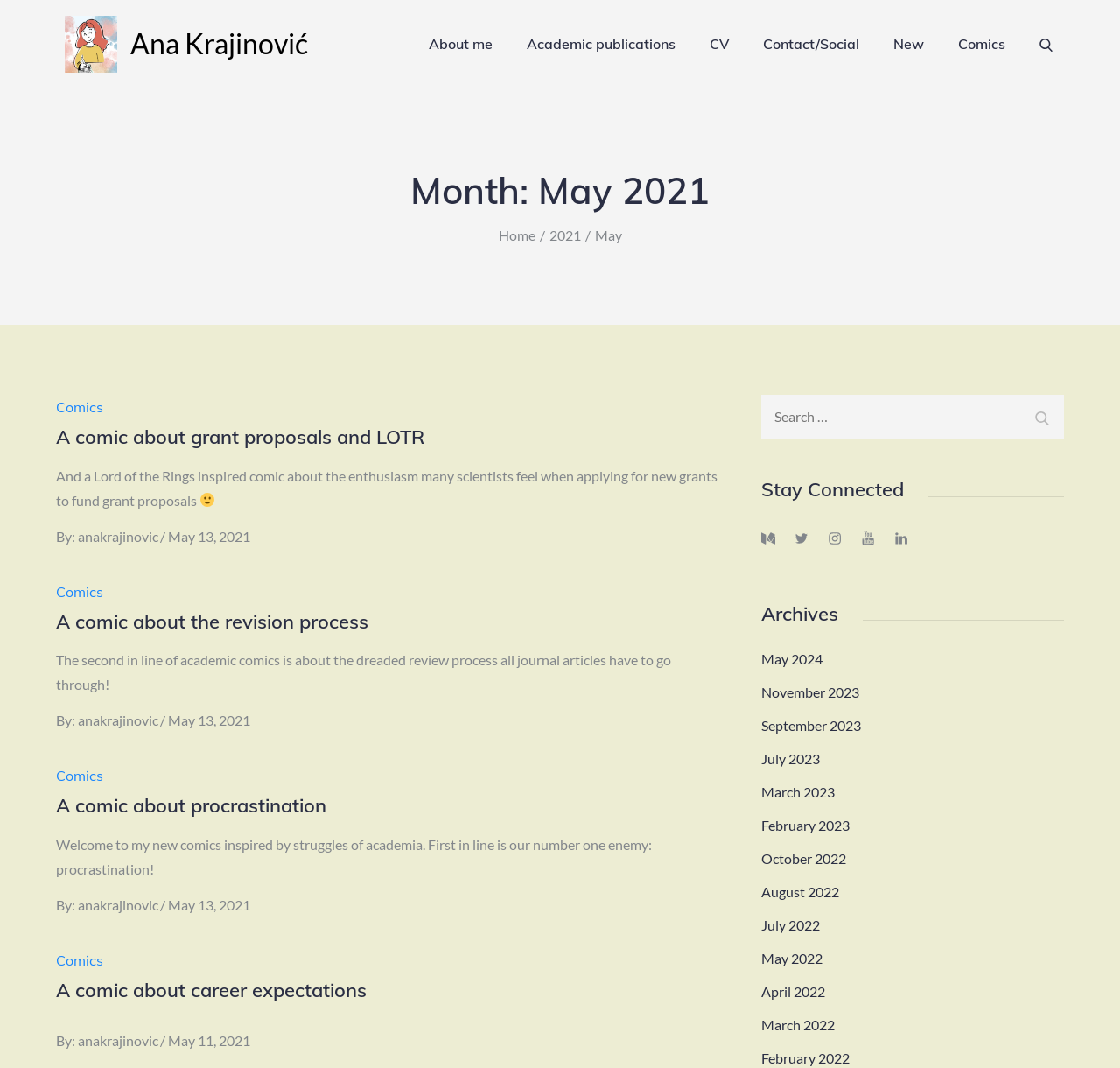Determine the bounding box coordinates of the clickable element to achieve the following action: 'View the 'Academic publications' page'. Provide the coordinates as four float values between 0 and 1, formatted as [left, top, right, bottom].

[0.456, 0.0, 0.617, 0.082]